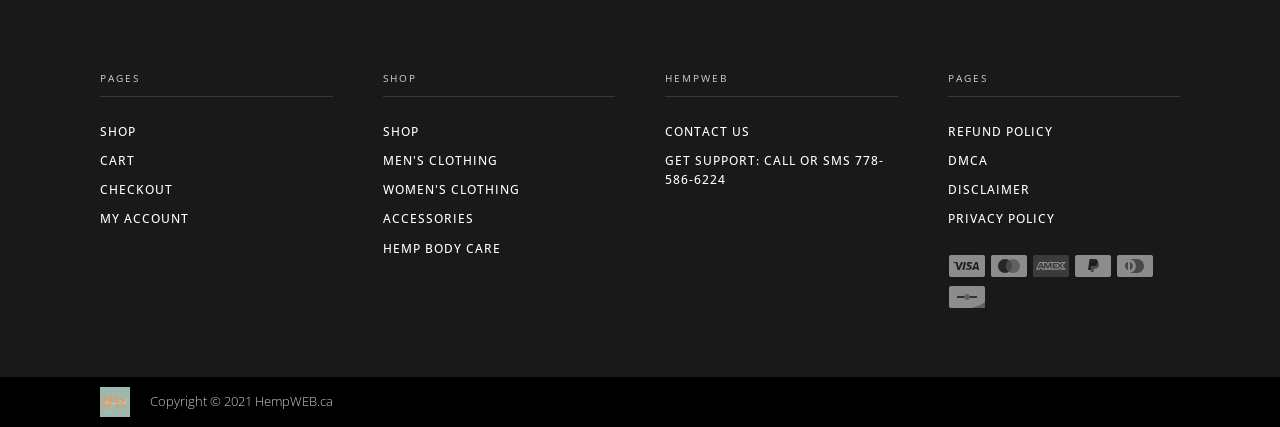What is the second category of clothing?
Look at the image and answer the question using a single word or phrase.

WOMEN'S CLOTHING